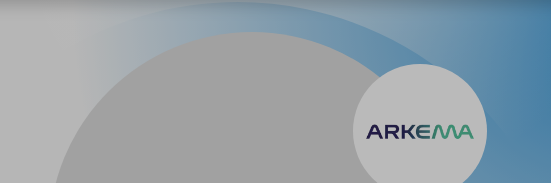What values does ARKEMA's design reflect?
Please answer using one word or phrase, based on the screenshot.

Innovation and forward-thinking